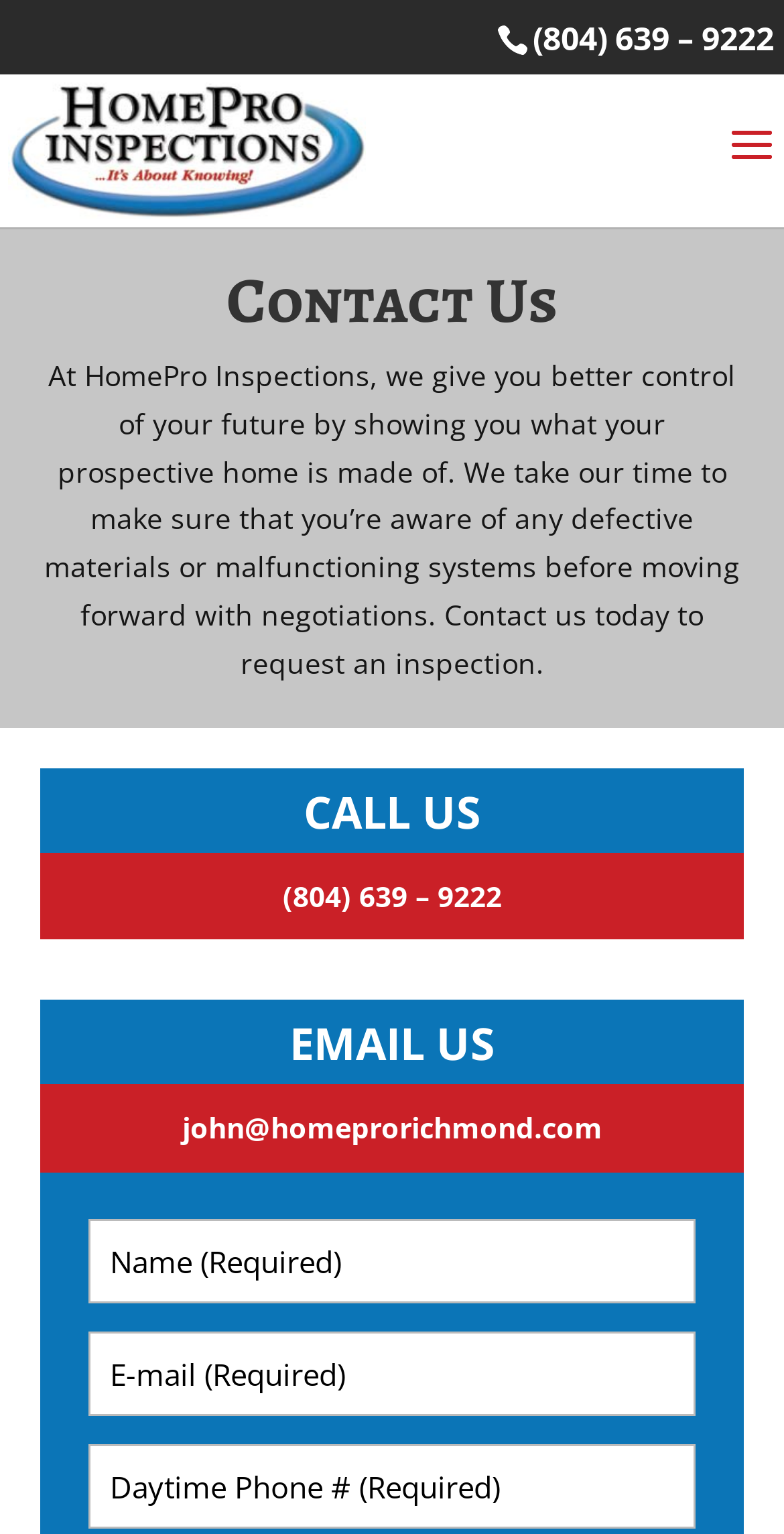What is the purpose of HomePro Inspections?
We need a detailed and meticulous answer to the question.

I read the static text on the webpage, which says 'At HomePro Inspections, we give you better control of your future by showing you what your prospective home is made of...', so the purpose of HomePro Inspections is to show you what your prospective home is made of.